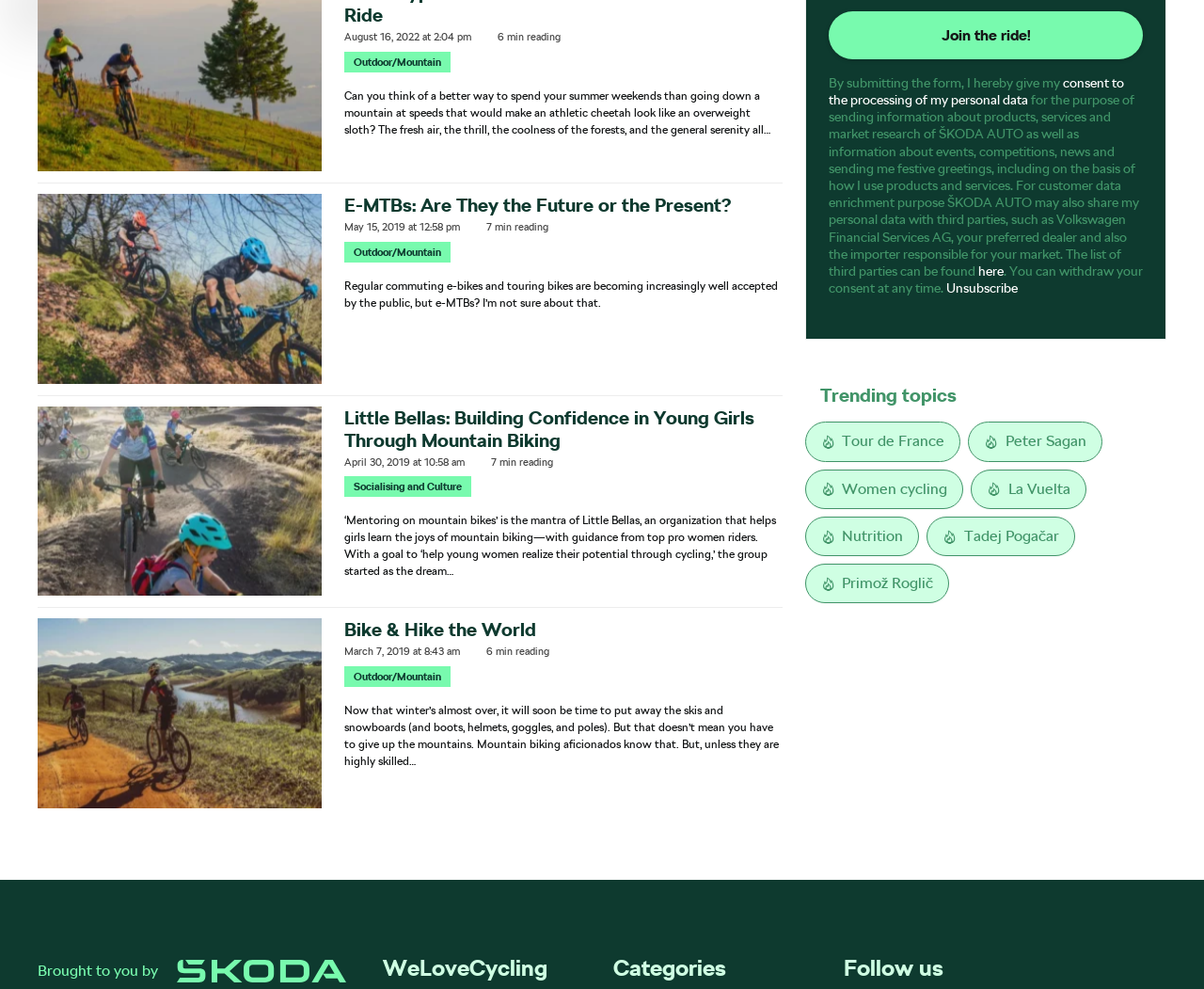Please examine the image and provide a detailed answer to the question: What is the category of the second article?

I found the category by looking at the second article section, which has a link with the text 'Outdoor/Mountain'.